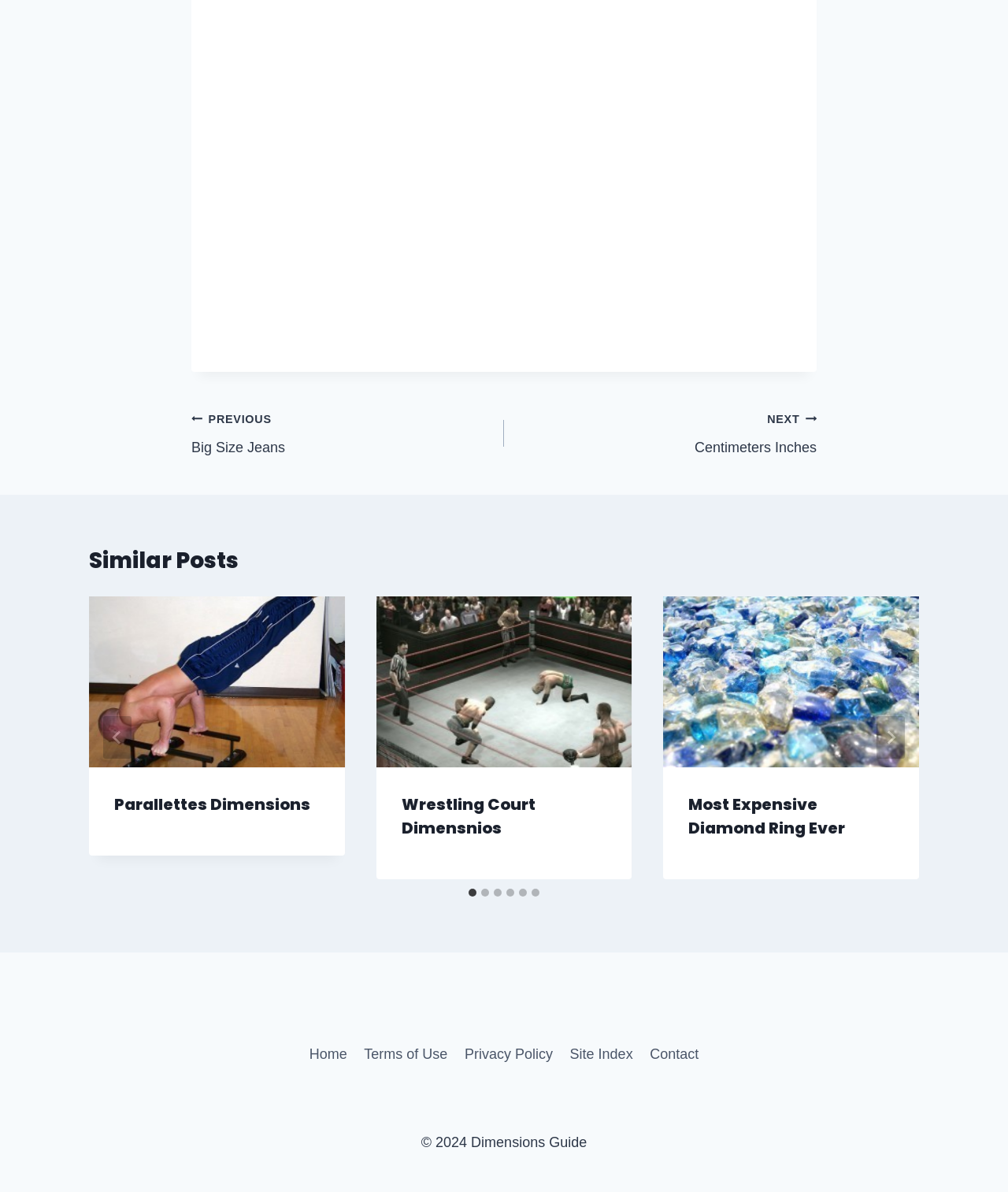Answer the question with a brief word or phrase:
What is the purpose of the 'Posts' navigation?

Post navigation